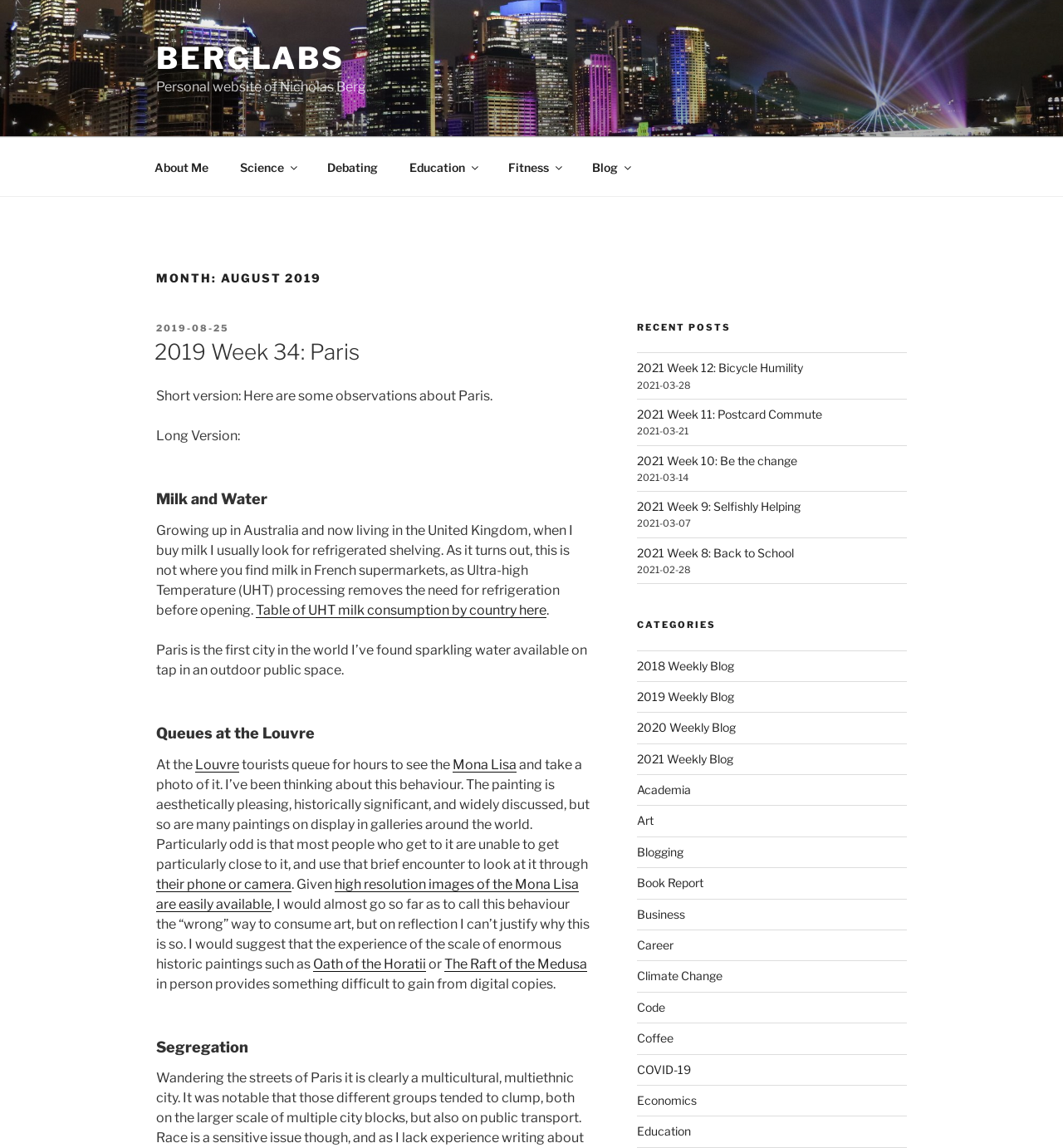From the details in the image, provide a thorough response to the question: How many recent posts are listed on the webpage?

The recent posts section is located at the bottom of the page and lists 5 posts, each with a title and a date.